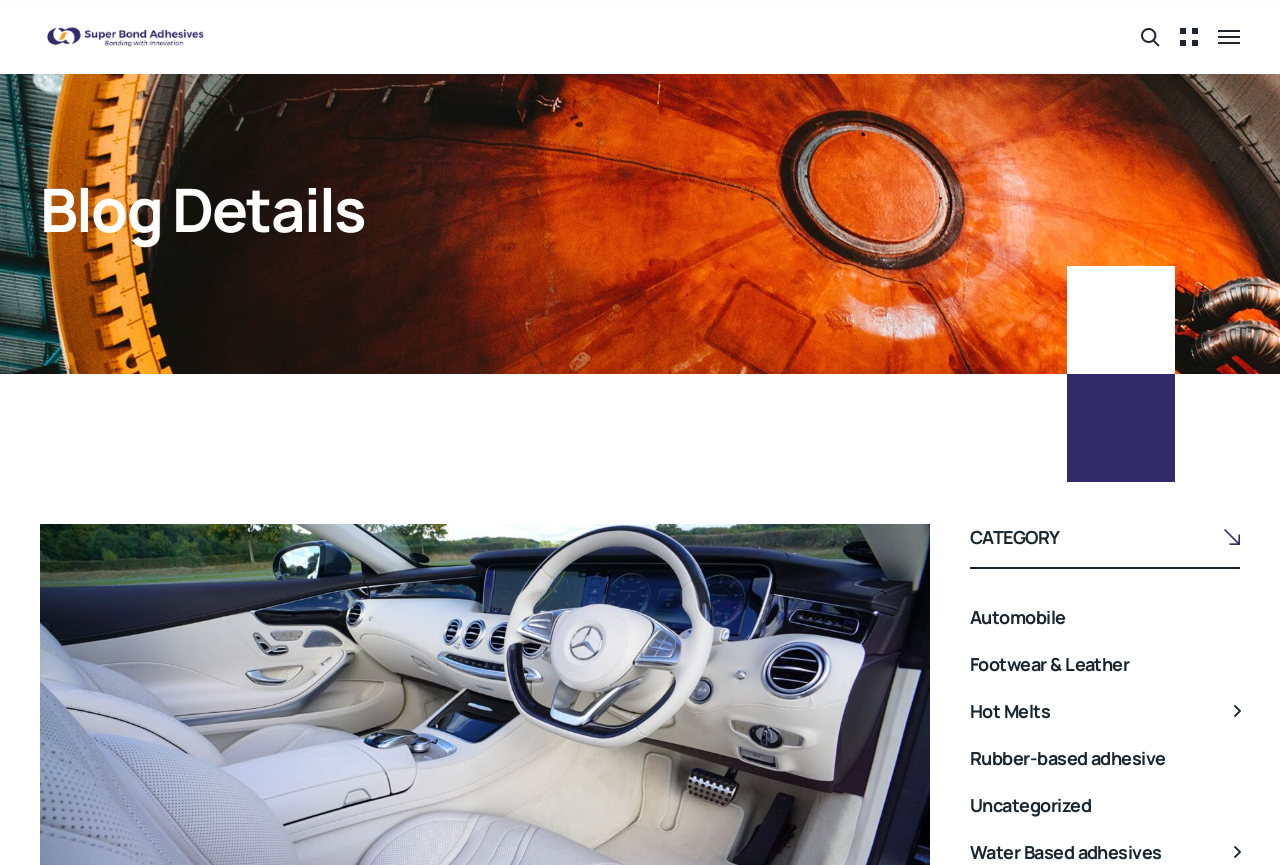Please mark the bounding box coordinates of the area that should be clicked to carry out the instruction: "View blog details".

[0.031, 0.2, 0.969, 0.283]